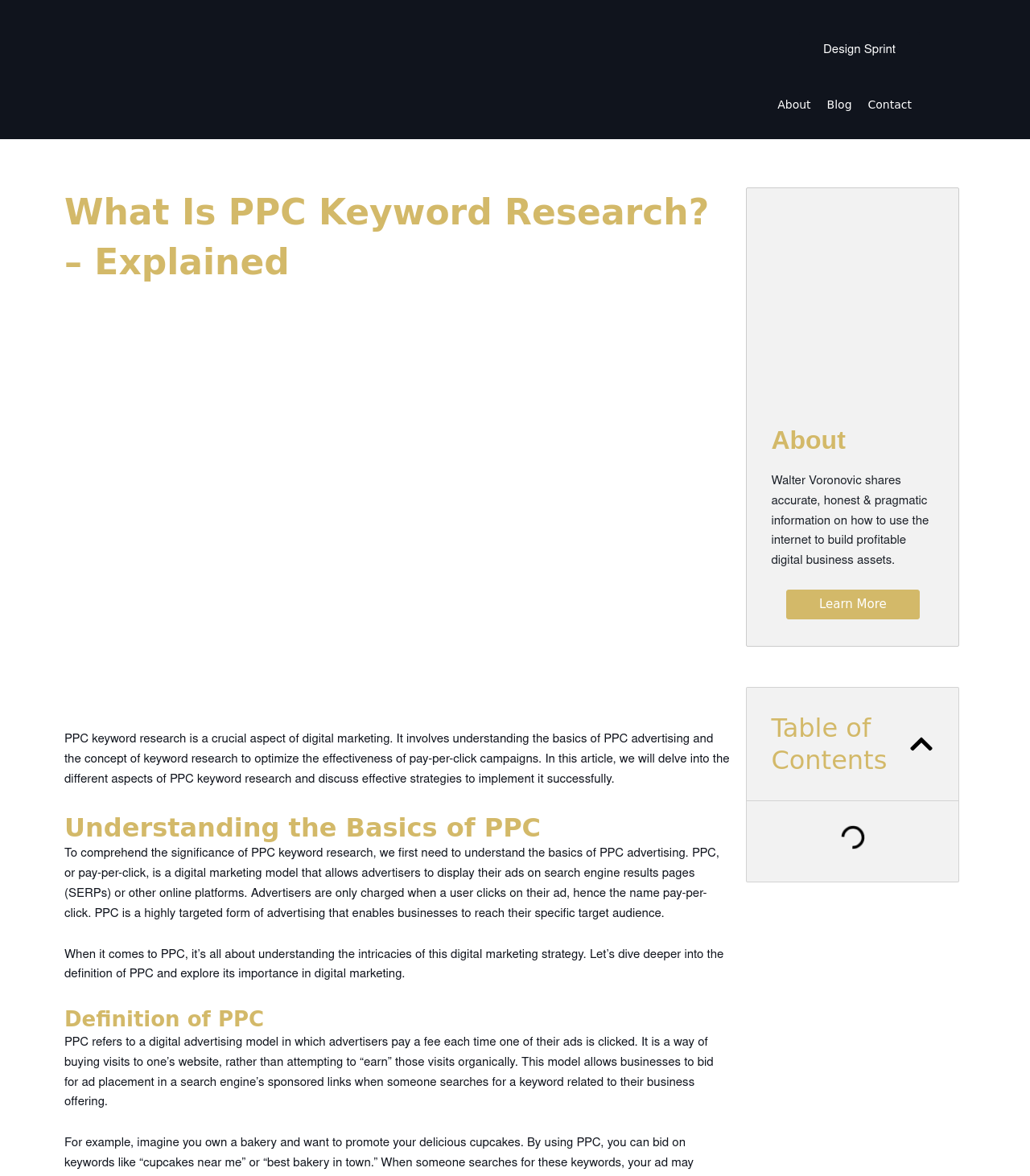What is the name of the author of this article?
Examine the image closely and answer the question with as much detail as possible.

The author's name is mentioned in the 'About' section of the webpage, which provides a brief description of the author and their expertise in digital marketing.